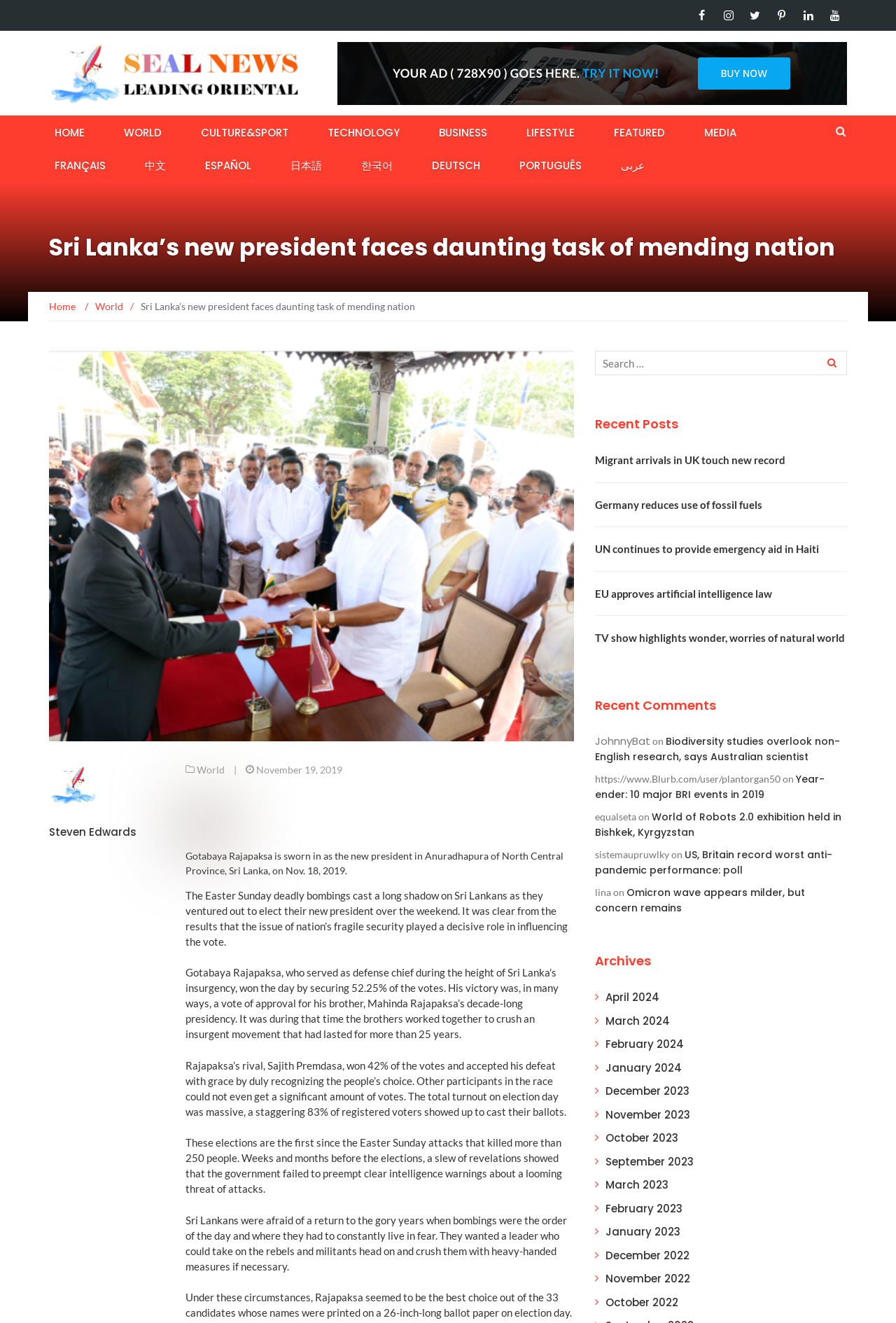Pinpoint the bounding box coordinates of the clickable element to carry out the following instruction: "Learn about the site creator."

None